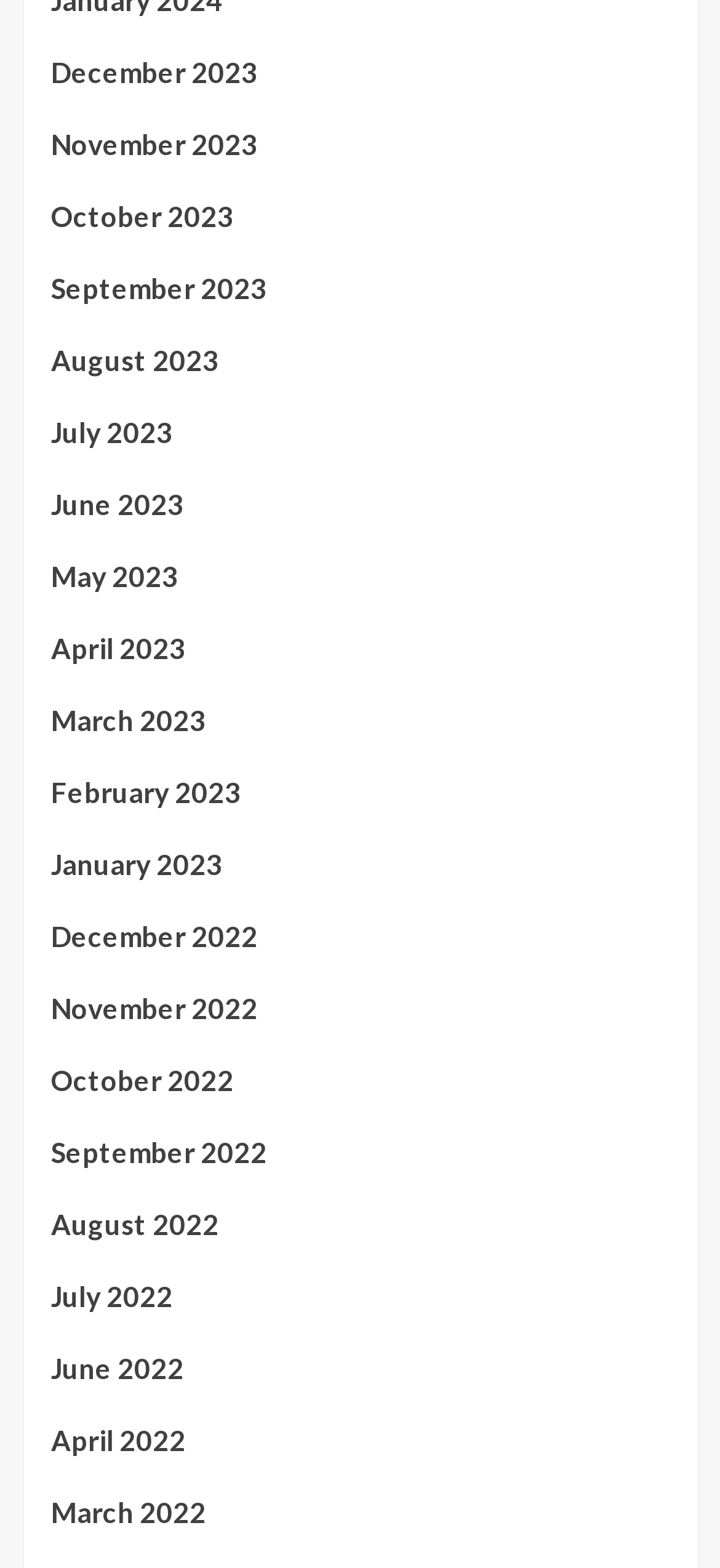How many months are available in 2023?
Using the image as a reference, give a one-word or short phrase answer.

12